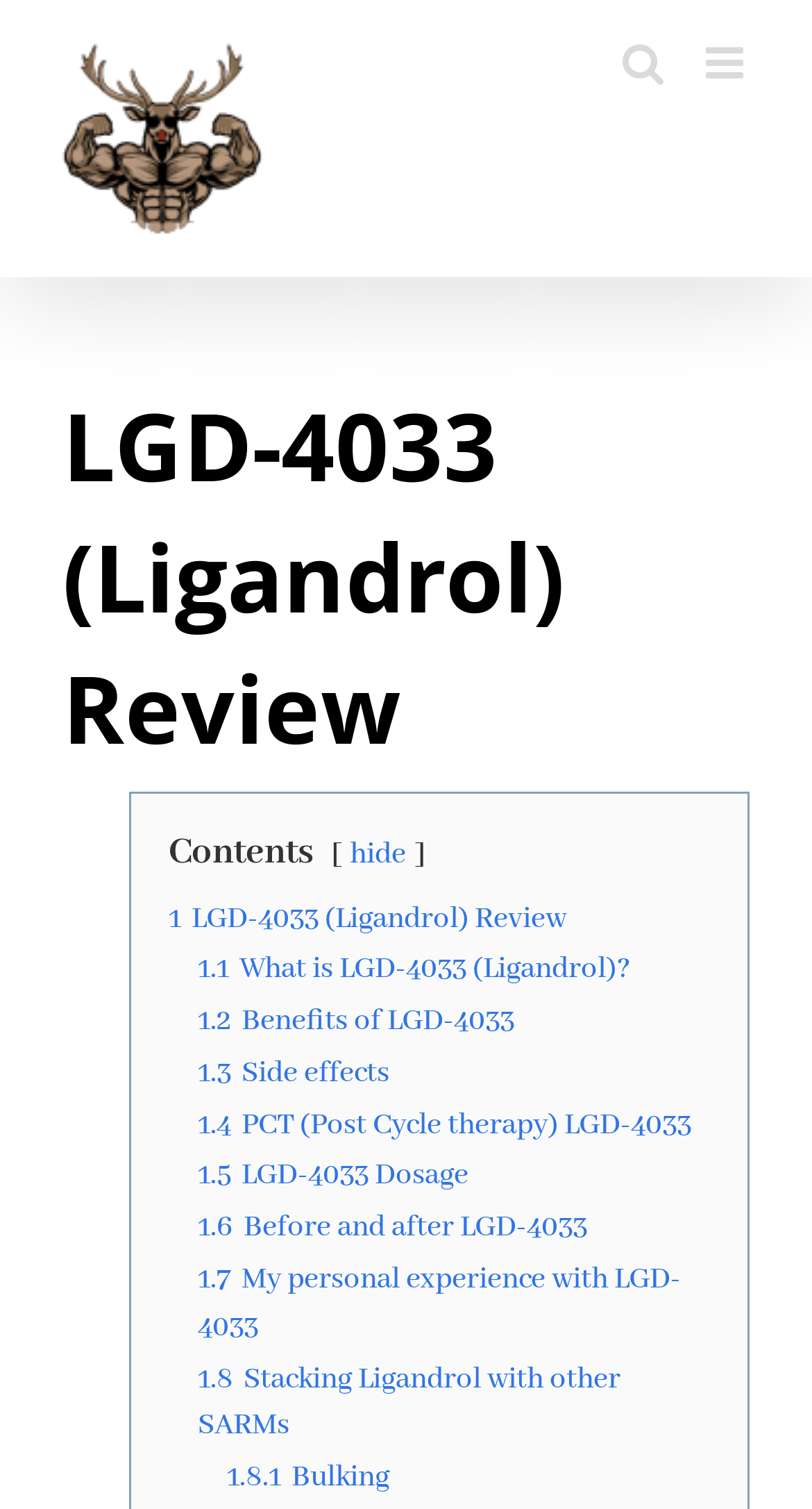Please find the bounding box coordinates in the format (top-left x, top-left y, bottom-right x, bottom-right y) for the given element description. Ensure the coordinates are floating point numbers between 0 and 1. Description: 1 LGD-4033 (Ligandrol) Review

[0.208, 0.596, 0.697, 0.621]